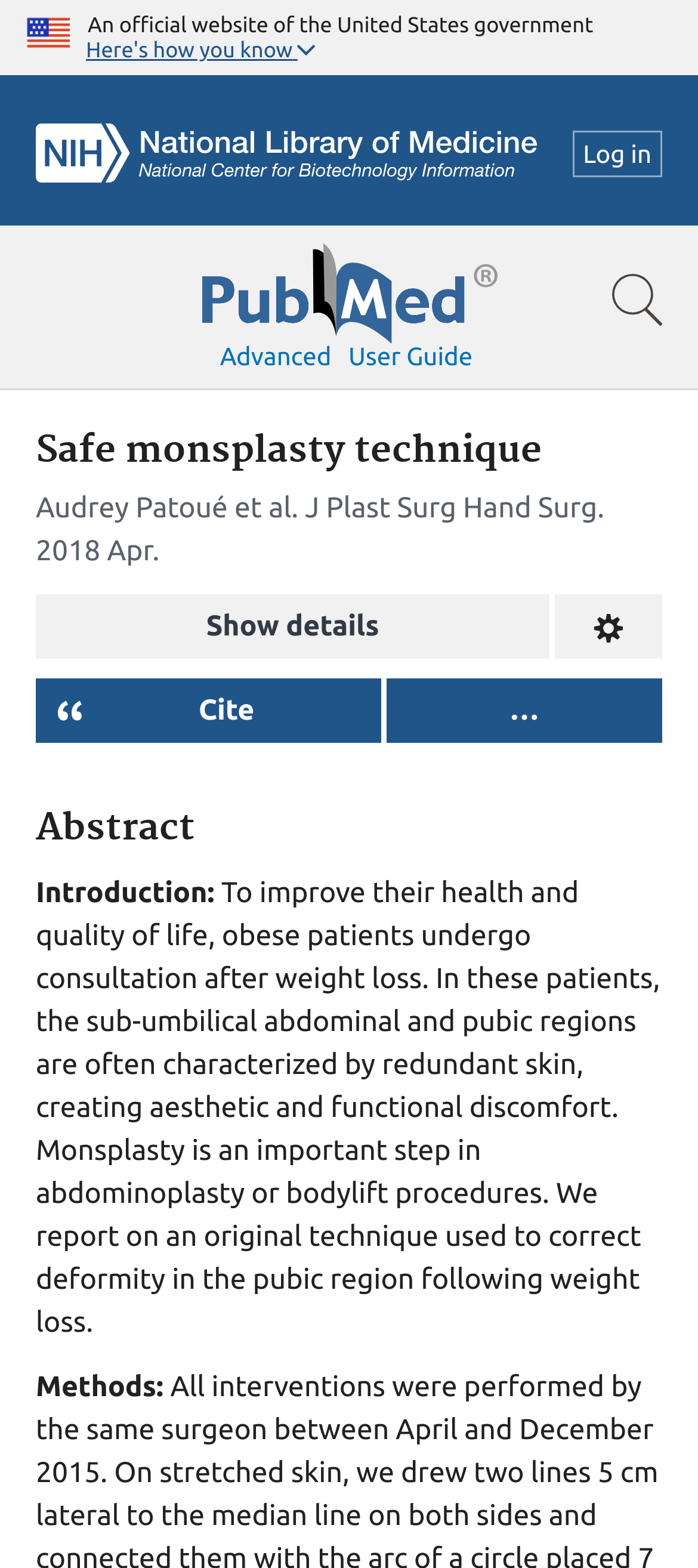Determine the bounding box of the UI element mentioned here: "Cite". The coordinates must be in the format [left, top, right, bottom] with values ranging from 0 to 1.

[0.051, 0.432, 0.546, 0.473]